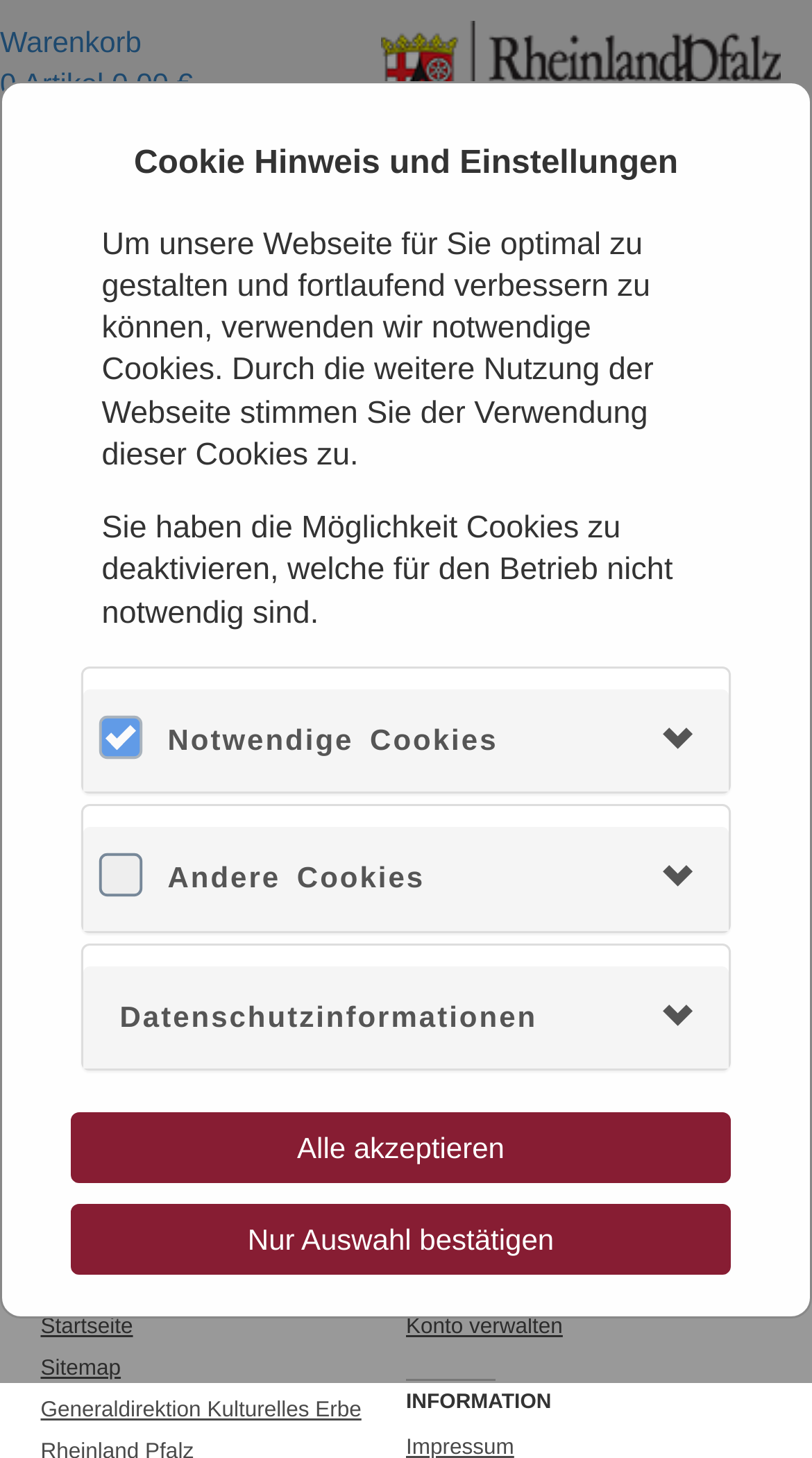Highlight the bounding box coordinates of the region I should click on to meet the following instruction: "Click on the 'Vinegar, Wine' link".

None